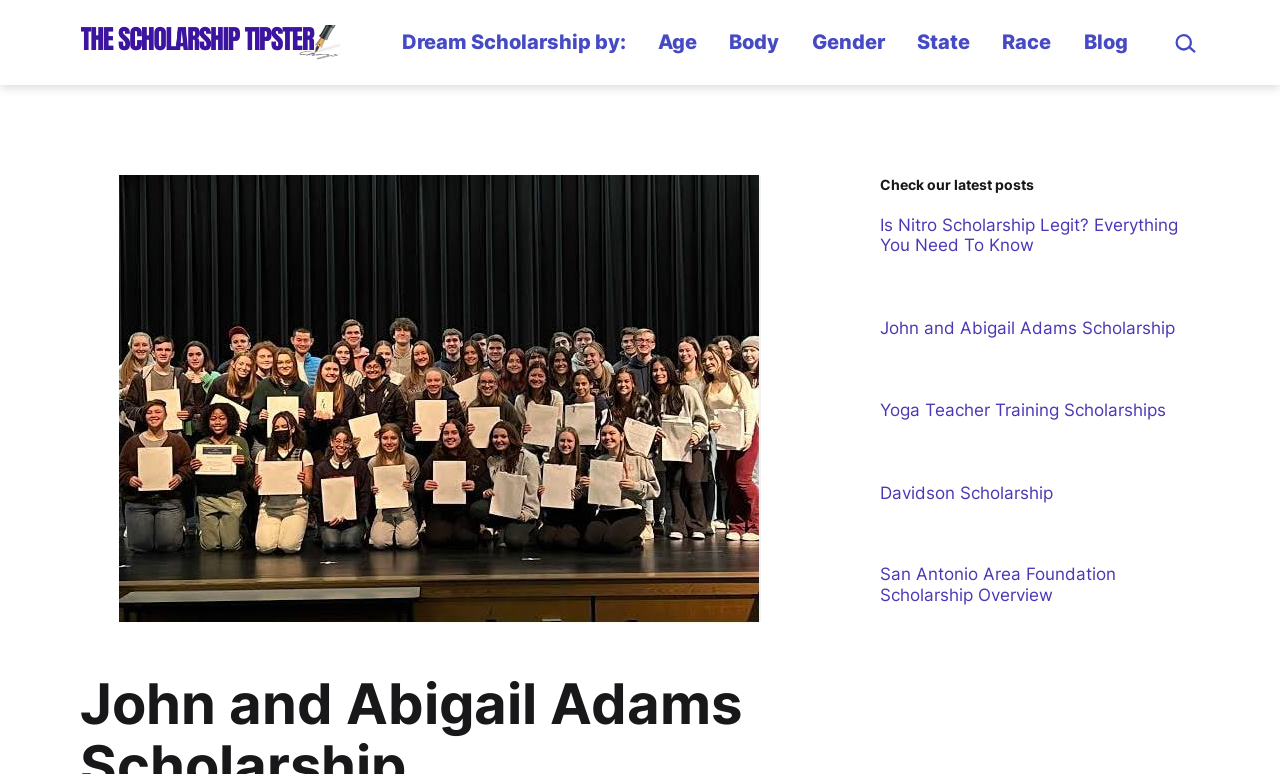Determine the bounding box coordinates of the UI element that matches the following description: "Dream Scholarship by:". The coordinates should be four float numbers between 0 and 1 in the format [left, top, right, bottom].

[0.303, 0.023, 0.499, 0.087]